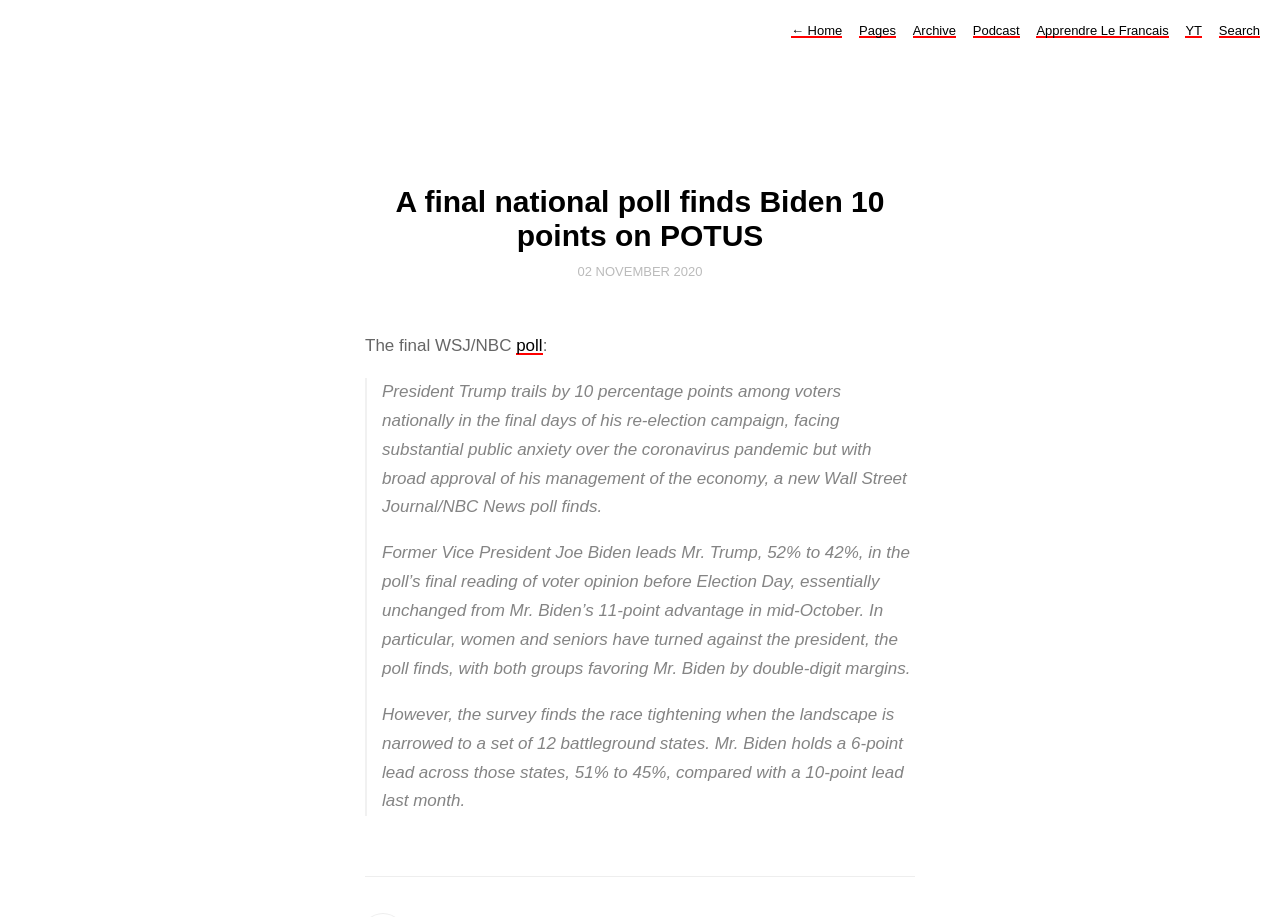Provide the bounding box coordinates of the UI element that matches the description: "Apprendre Le Francais".

[0.81, 0.025, 0.913, 0.041]